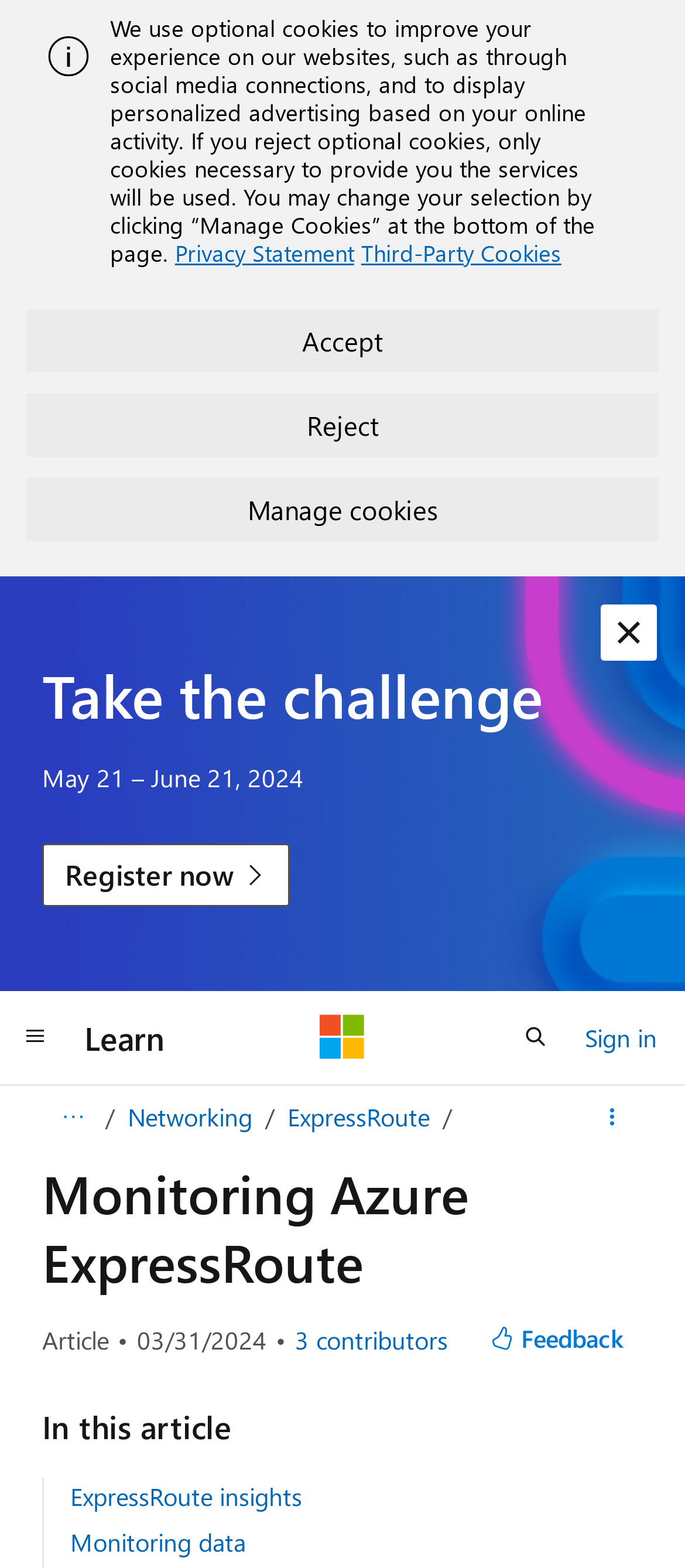Please locate the bounding box coordinates of the element that should be clicked to achieve the given instruction: "Register now".

[0.062, 0.538, 0.424, 0.578]